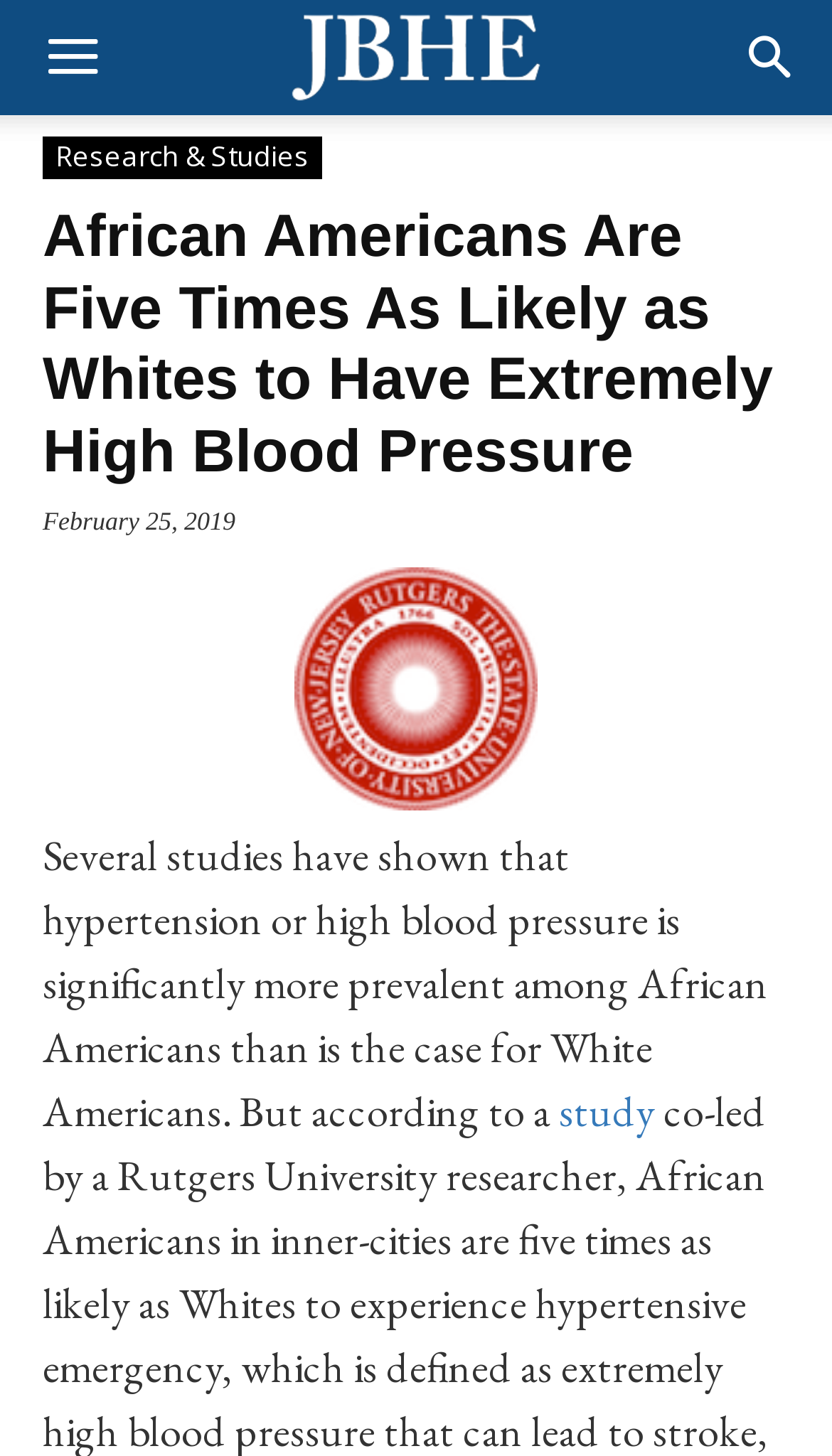Based on the element description "Research & Studies", predict the bounding box coordinates of the UI element.

[0.051, 0.094, 0.387, 0.123]